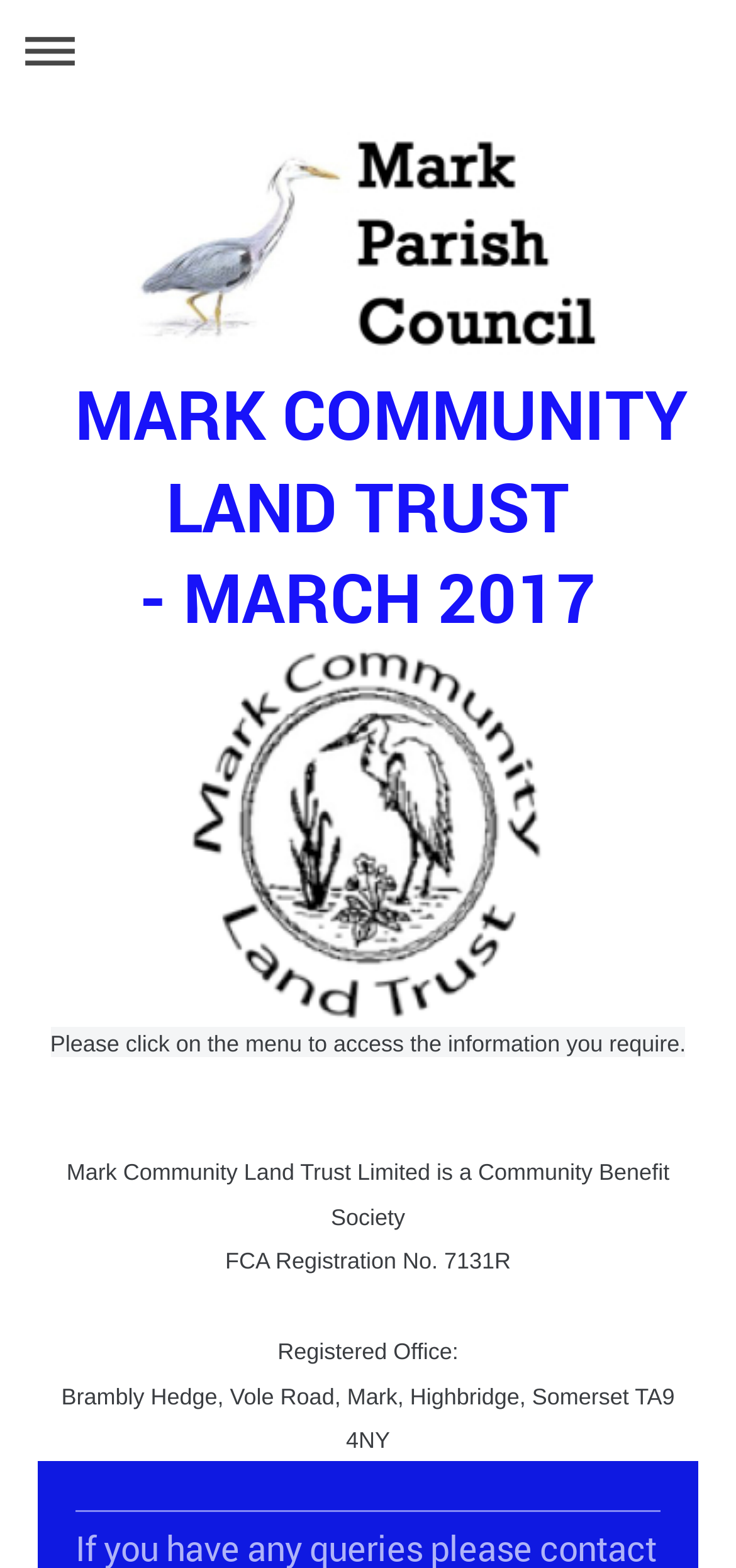What is the name of the community land trust? Based on the screenshot, please respond with a single word or phrase.

Mark Community Land Trust